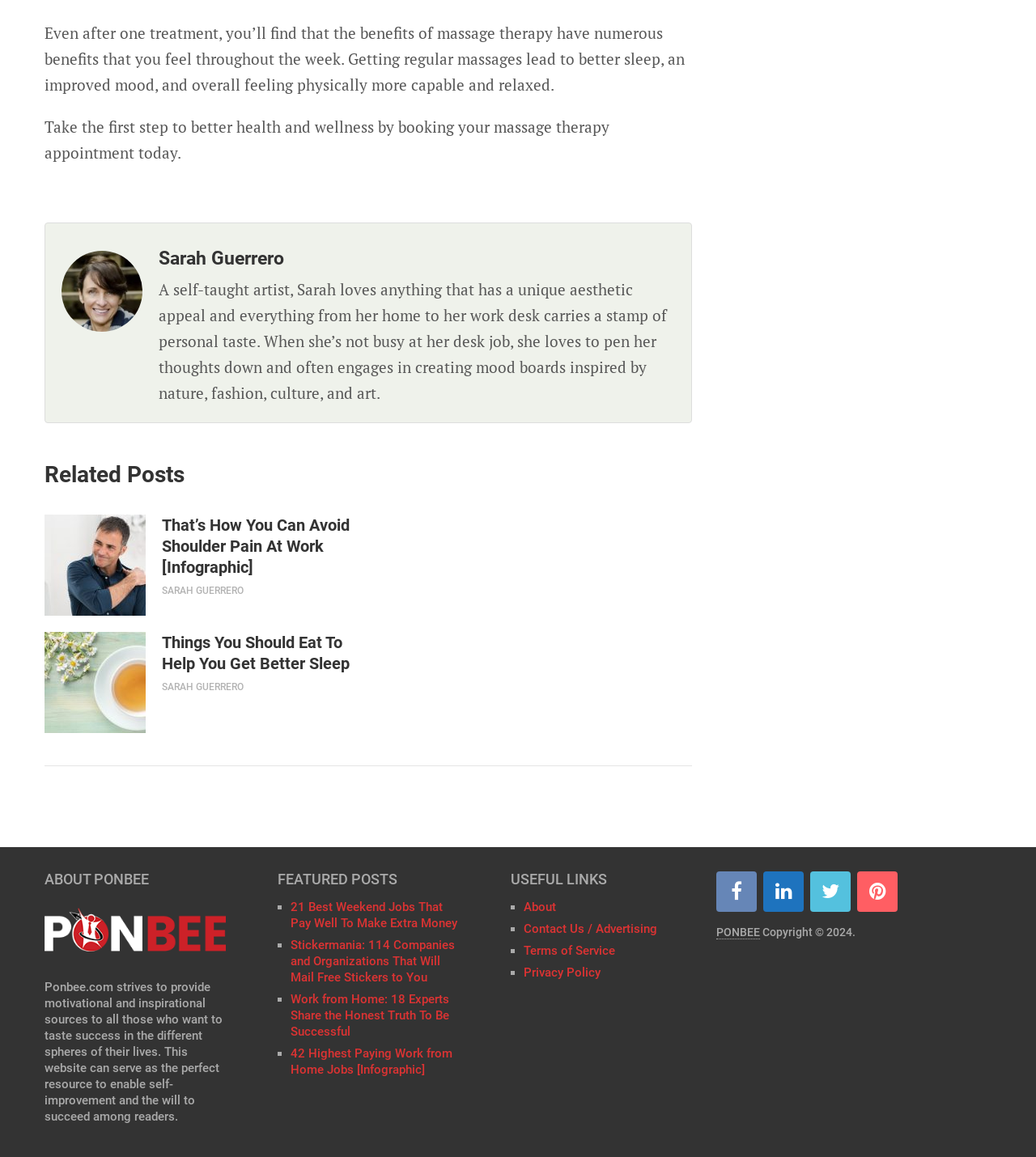What is the purpose of Ponbee.com?
Refer to the image and answer the question using a single word or phrase.

self-improvement and success